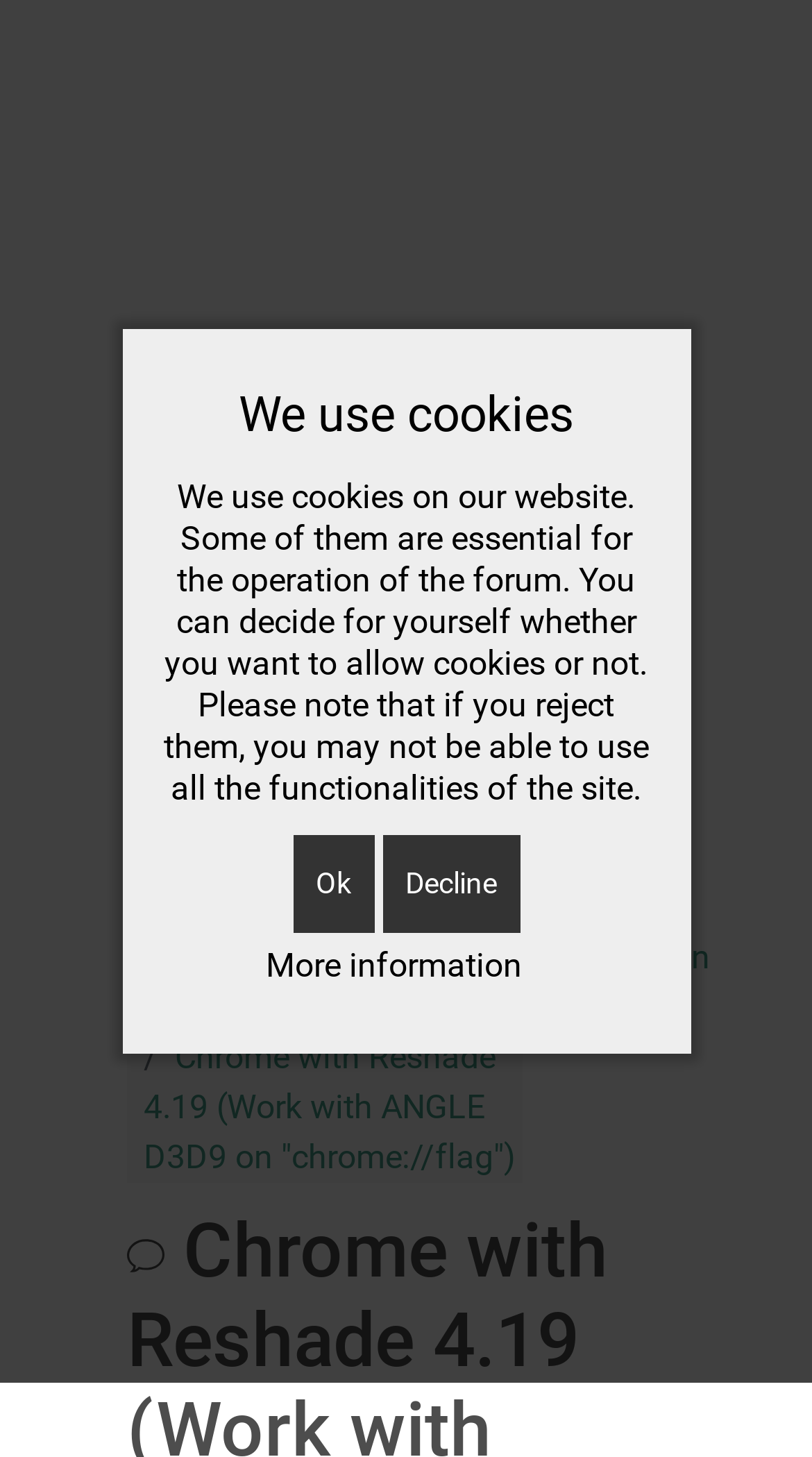Identify the bounding box for the described UI element: "ReShade".

[0.39, 0.643, 0.551, 0.67]